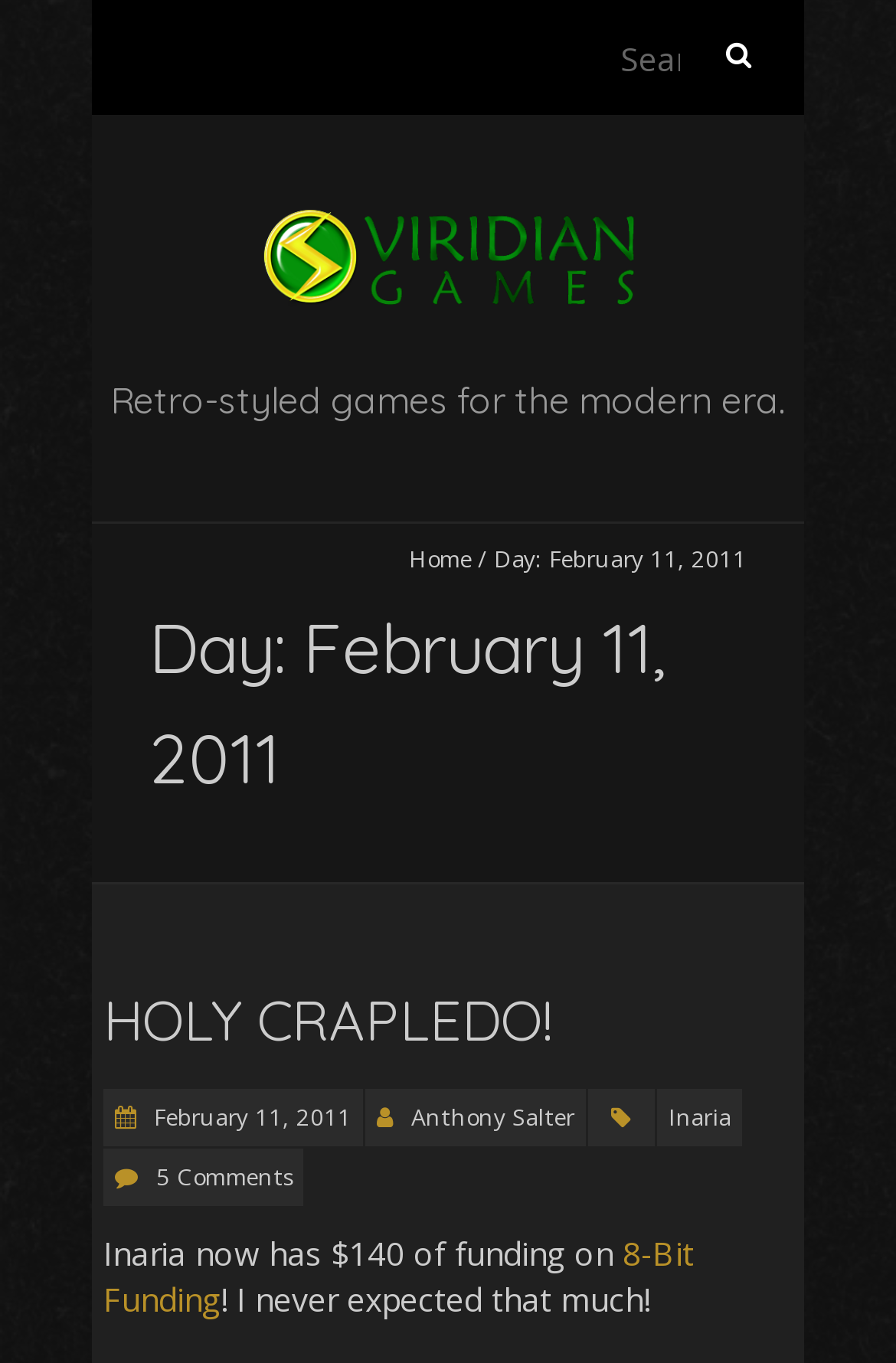Identify the bounding box coordinates of the area you need to click to perform the following instruction: "Read HOLY CRAPLEDO!".

[0.115, 0.723, 0.615, 0.774]